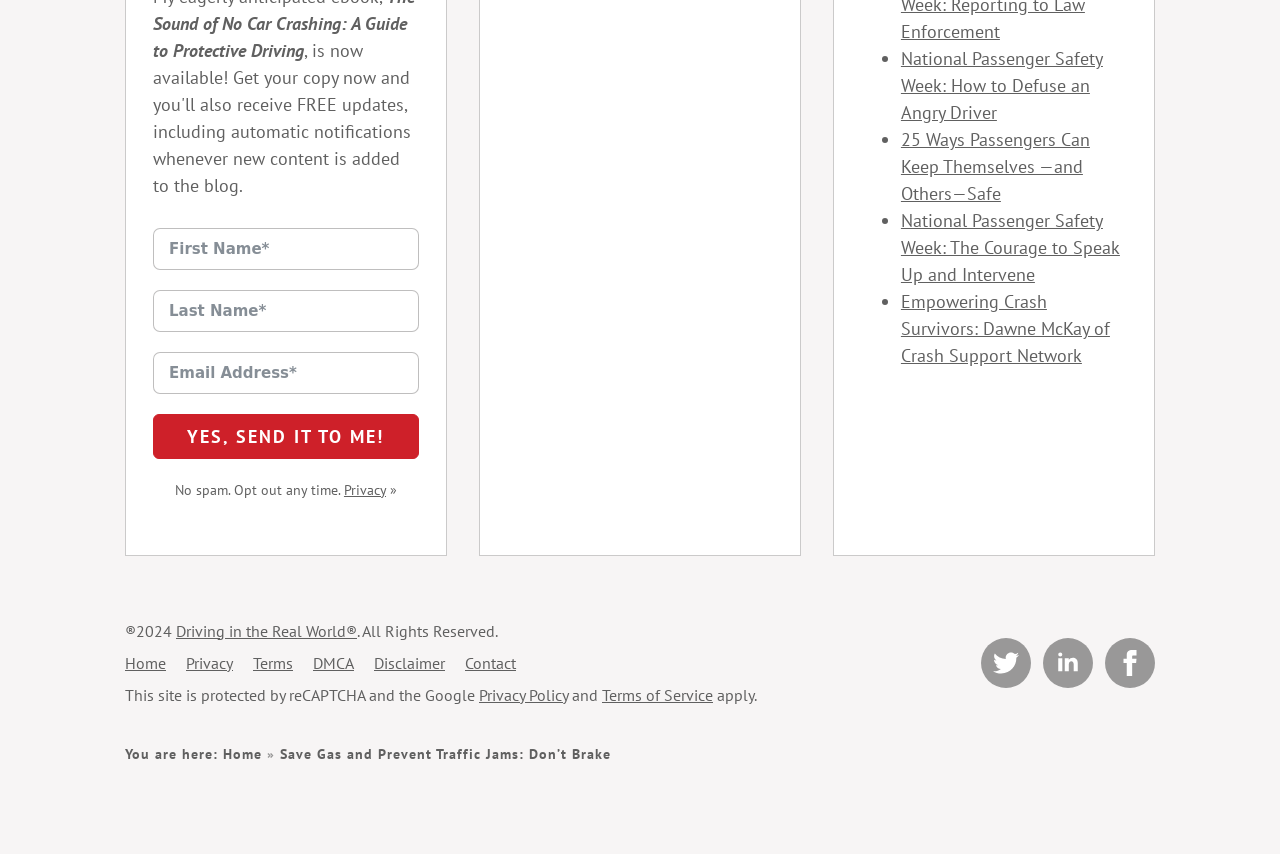Please determine the bounding box coordinates of the area that needs to be clicked to complete this task: 'Read the 'National Passenger Safety Week: How to Defuse an Angry Driver' article'. The coordinates must be four float numbers between 0 and 1, formatted as [left, top, right, bottom].

[0.704, 0.055, 0.862, 0.145]